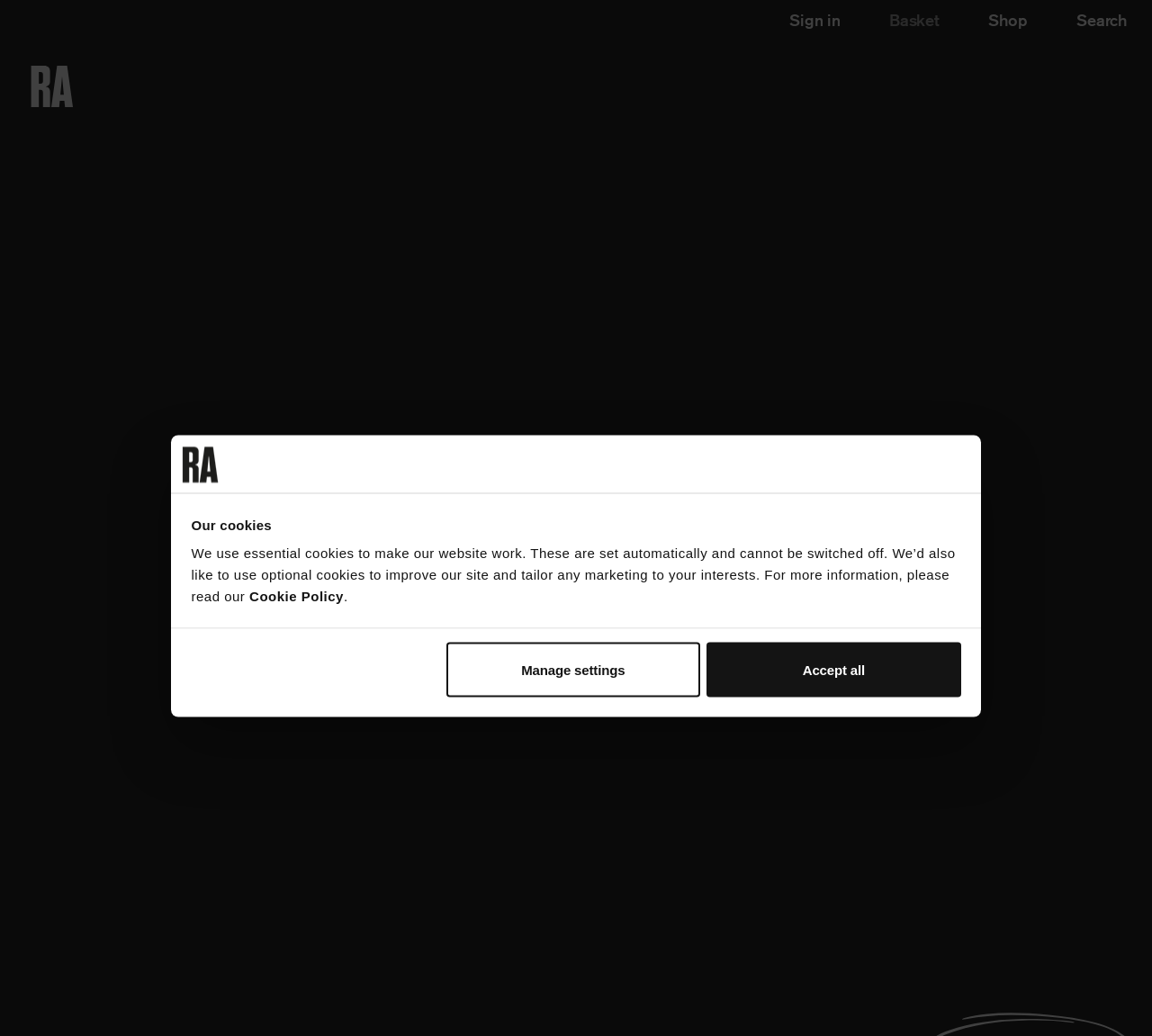Find the bounding box coordinates of the clickable area required to complete the following action: "Click the 'What's on' button".

[0.112, 0.071, 0.185, 0.095]